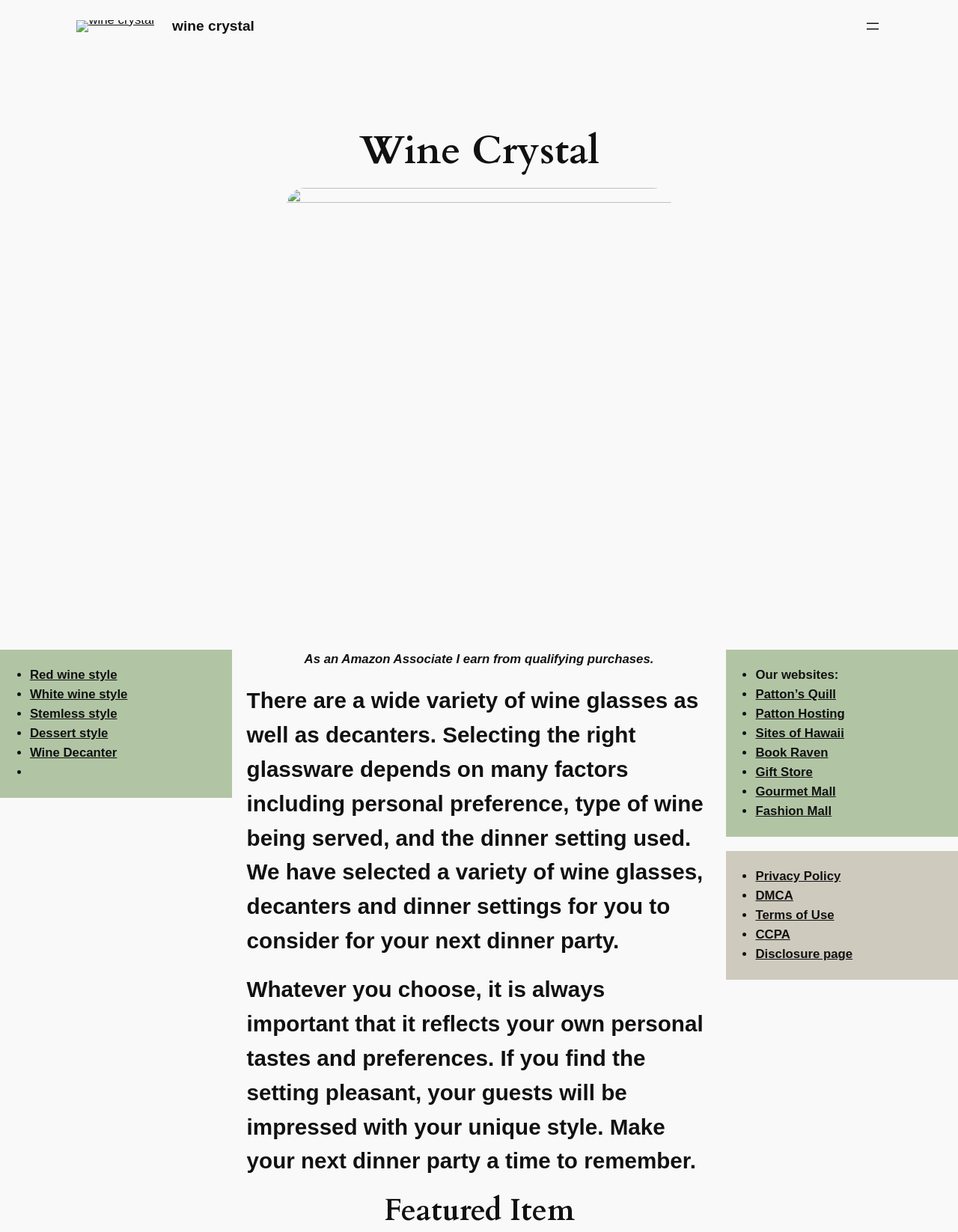Refer to the screenshot and give an in-depth answer to this question: What type of products are featured on this webpage?

Based on the webpage's content, including the heading 'Wine Crystal' and the list of links to different wine styles, decanters, and dinner settings, it is clear that the webpage is featuring products related to wine crystal and dinner settings.